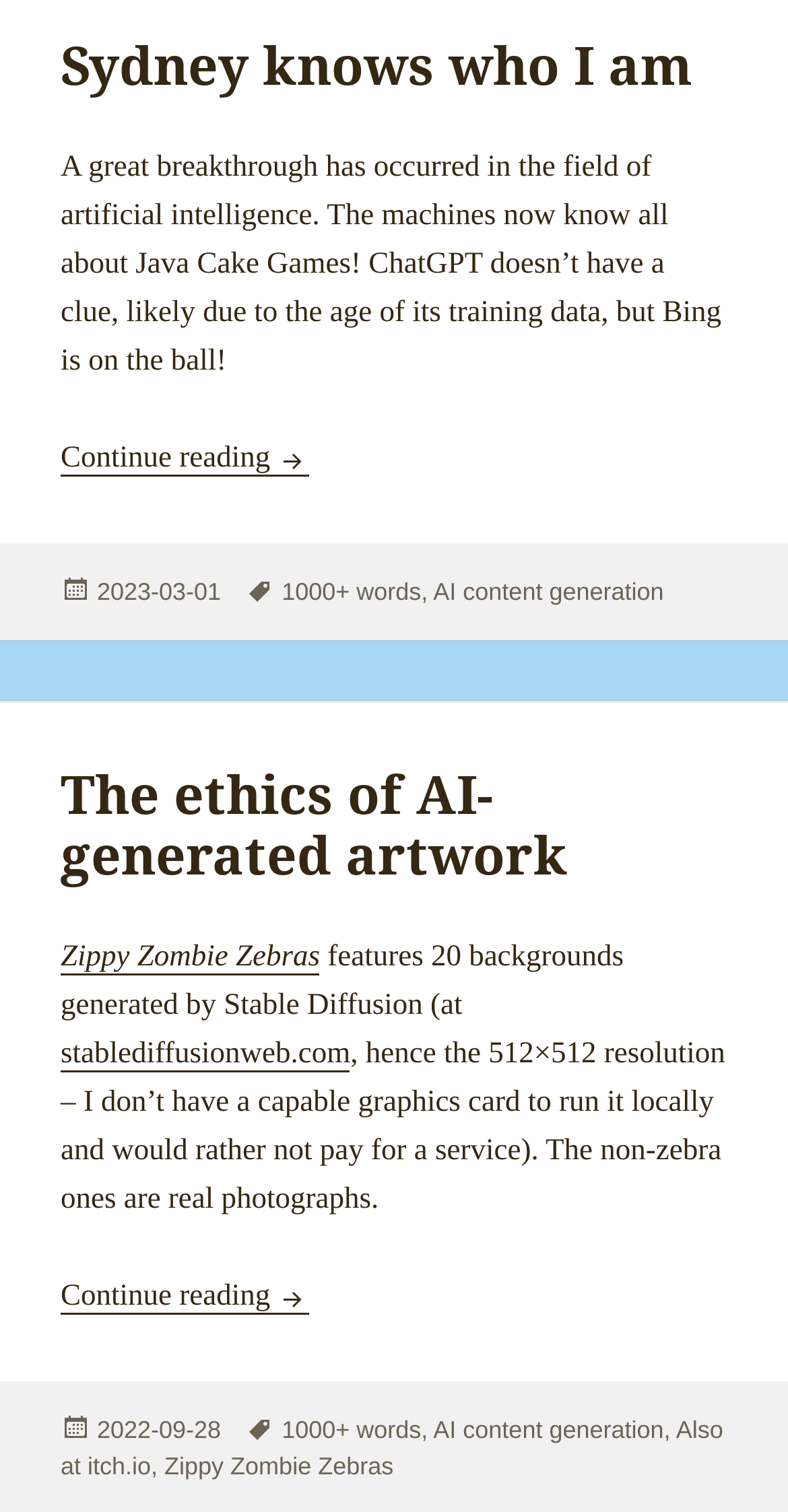Determine the bounding box coordinates of the element that should be clicked to execute the following command: "Open navigation menu".

None